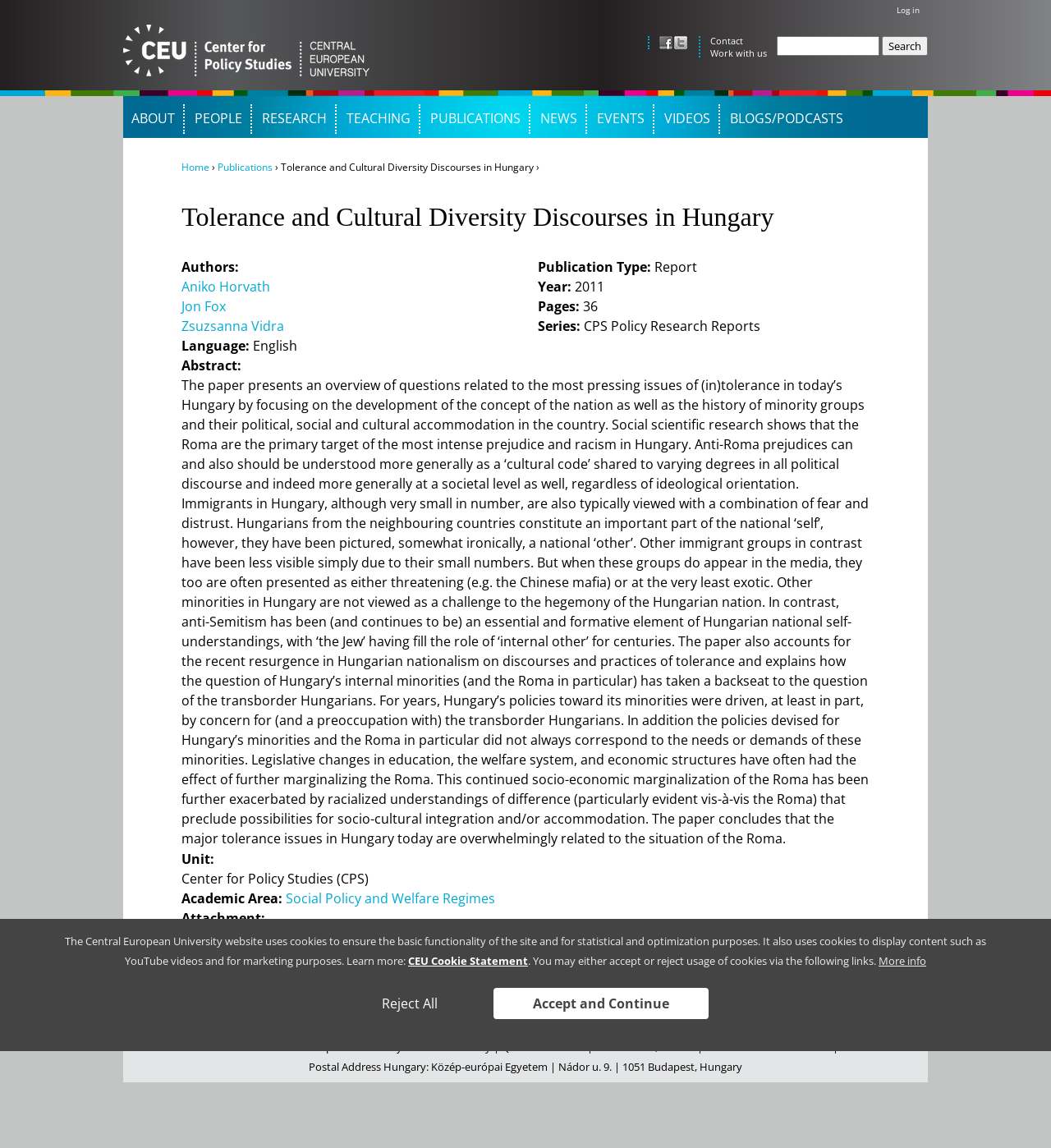Use a single word or phrase to answer the question:
What is the name of the research report?

Tolerance and Cultural Diversity Discourses in Hungary